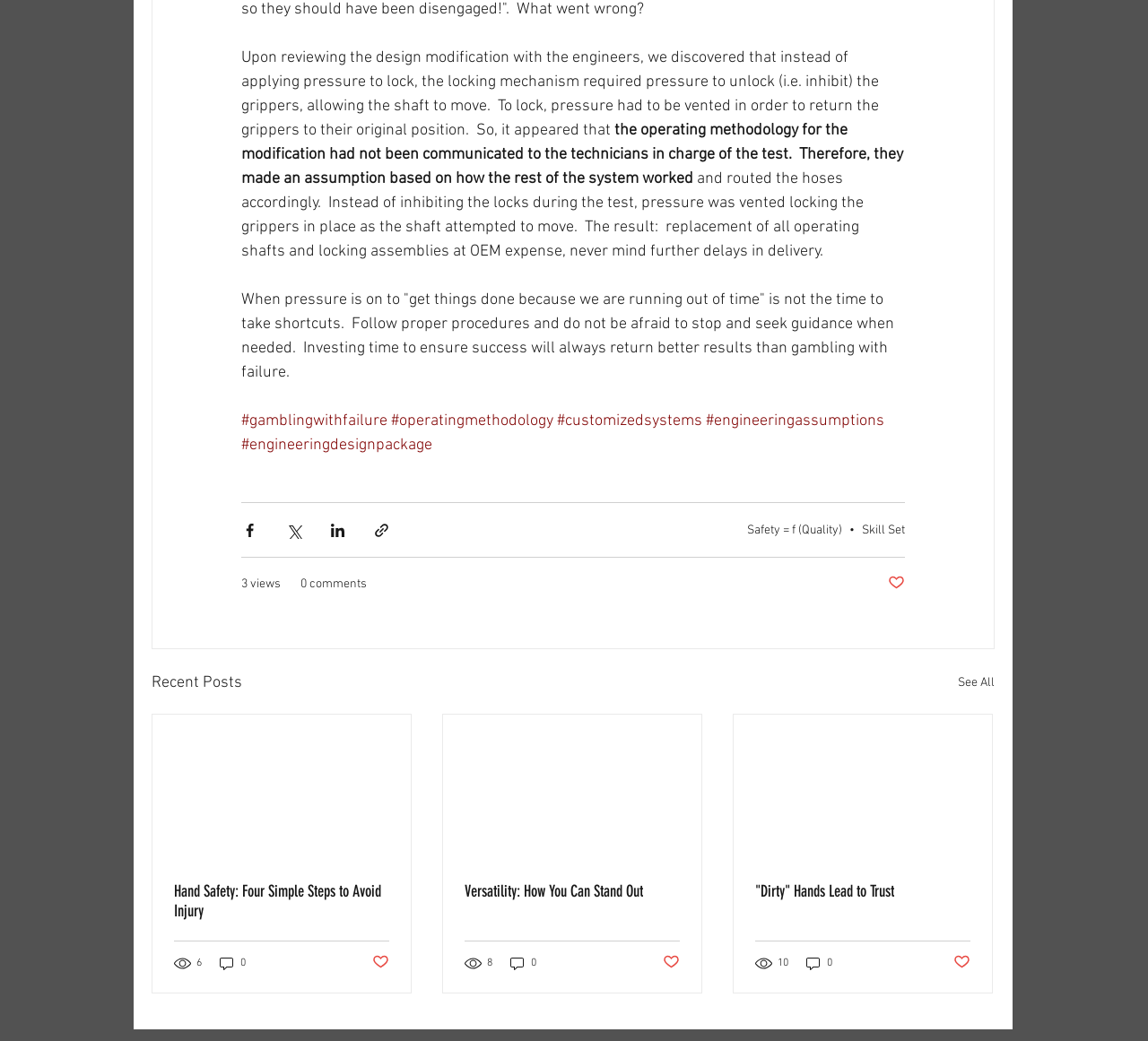Please examine the image and provide a detailed answer to the question: How many comments does the first article have?

The first article has 0 comments, as indicated by the '0 comments' text below the article title, which suggests that no users have left any comments on the article yet.